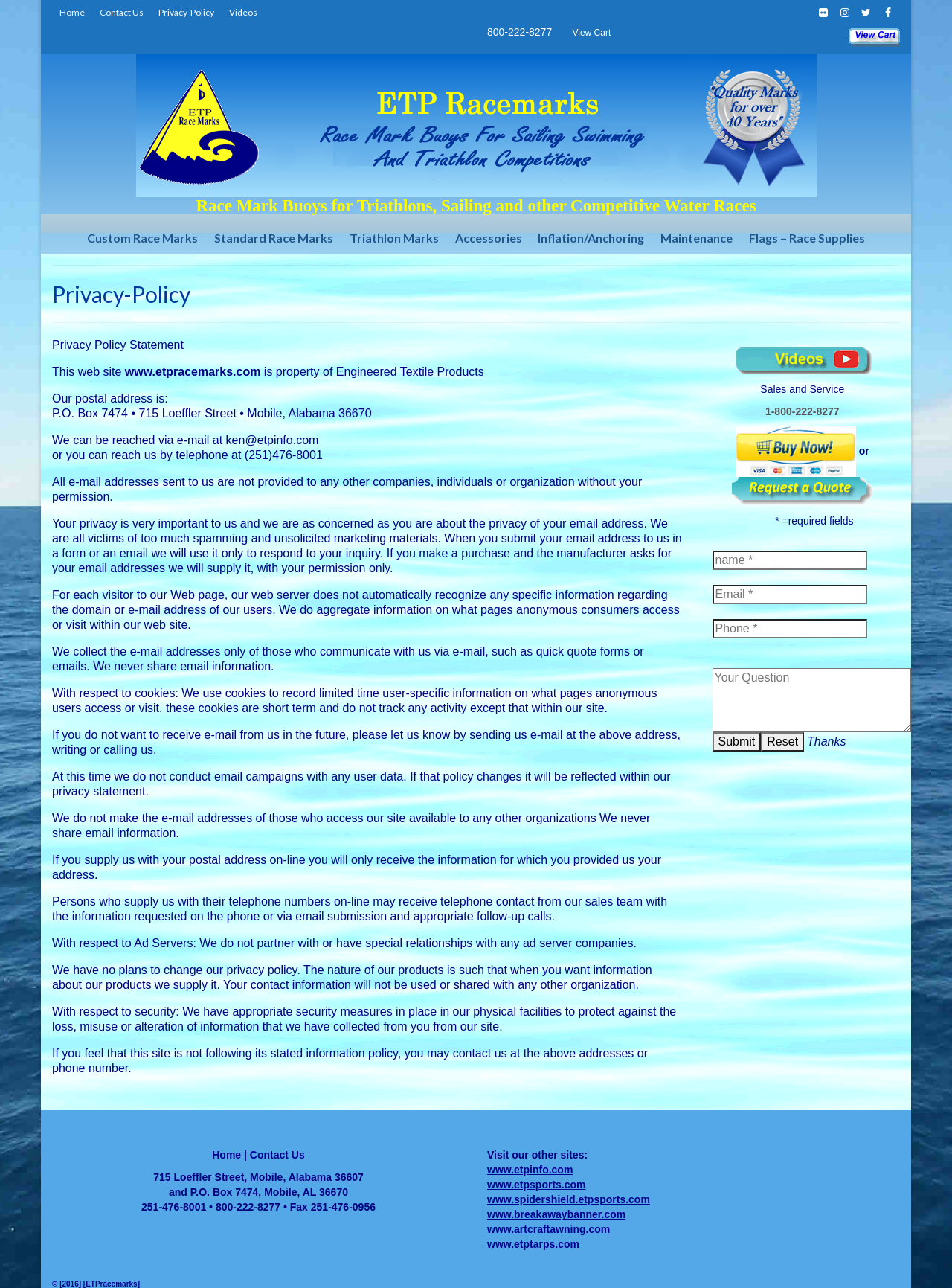Analyze the image and give a detailed response to the question:
What is the phone number to contact the sales team?

The phone number can be found in the 'Sales and Service' section, where it is listed as '1-800-222-8277'.